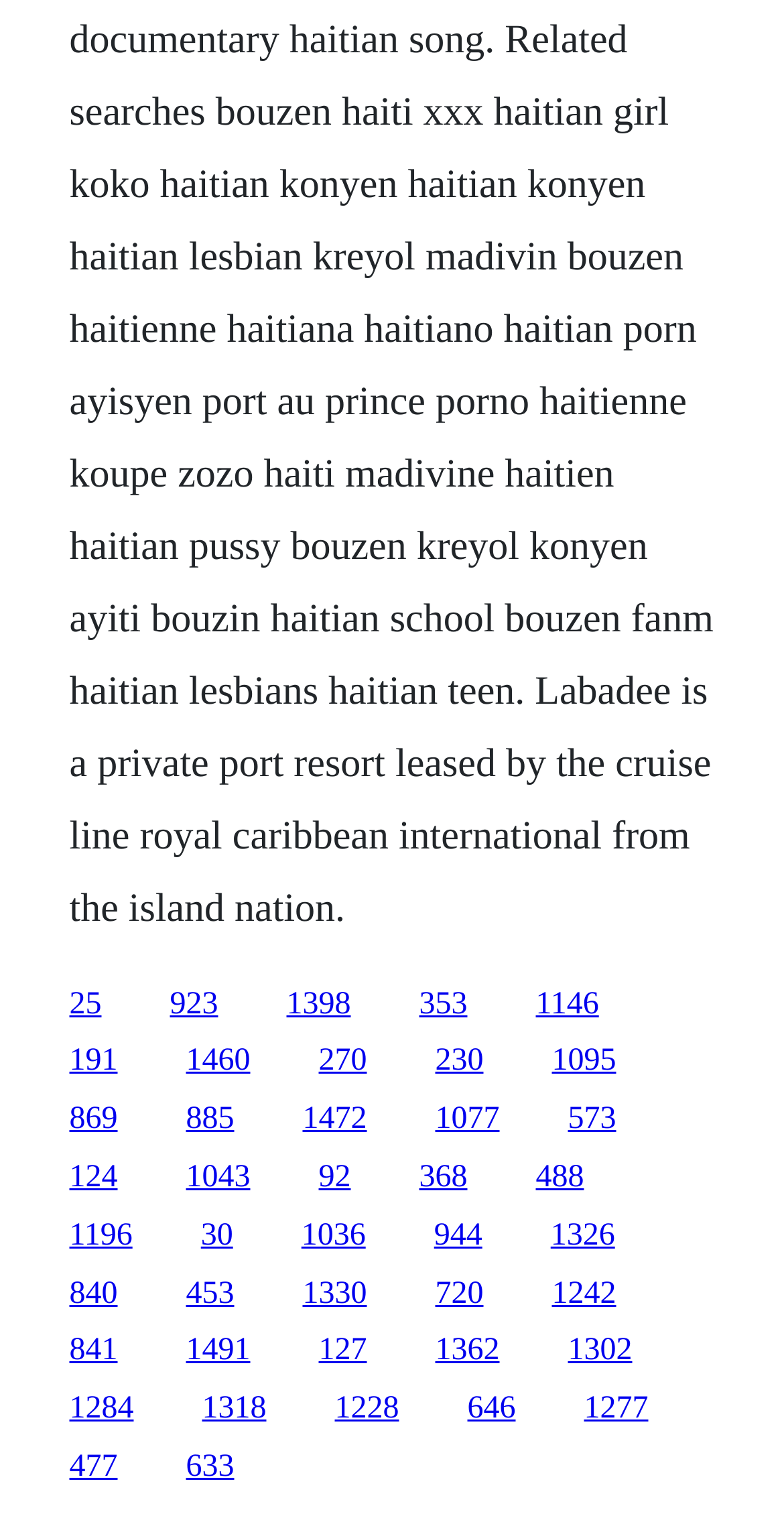Find and specify the bounding box coordinates that correspond to the clickable region for the instruction: "go to the tenth link".

[0.704, 0.69, 0.786, 0.712]